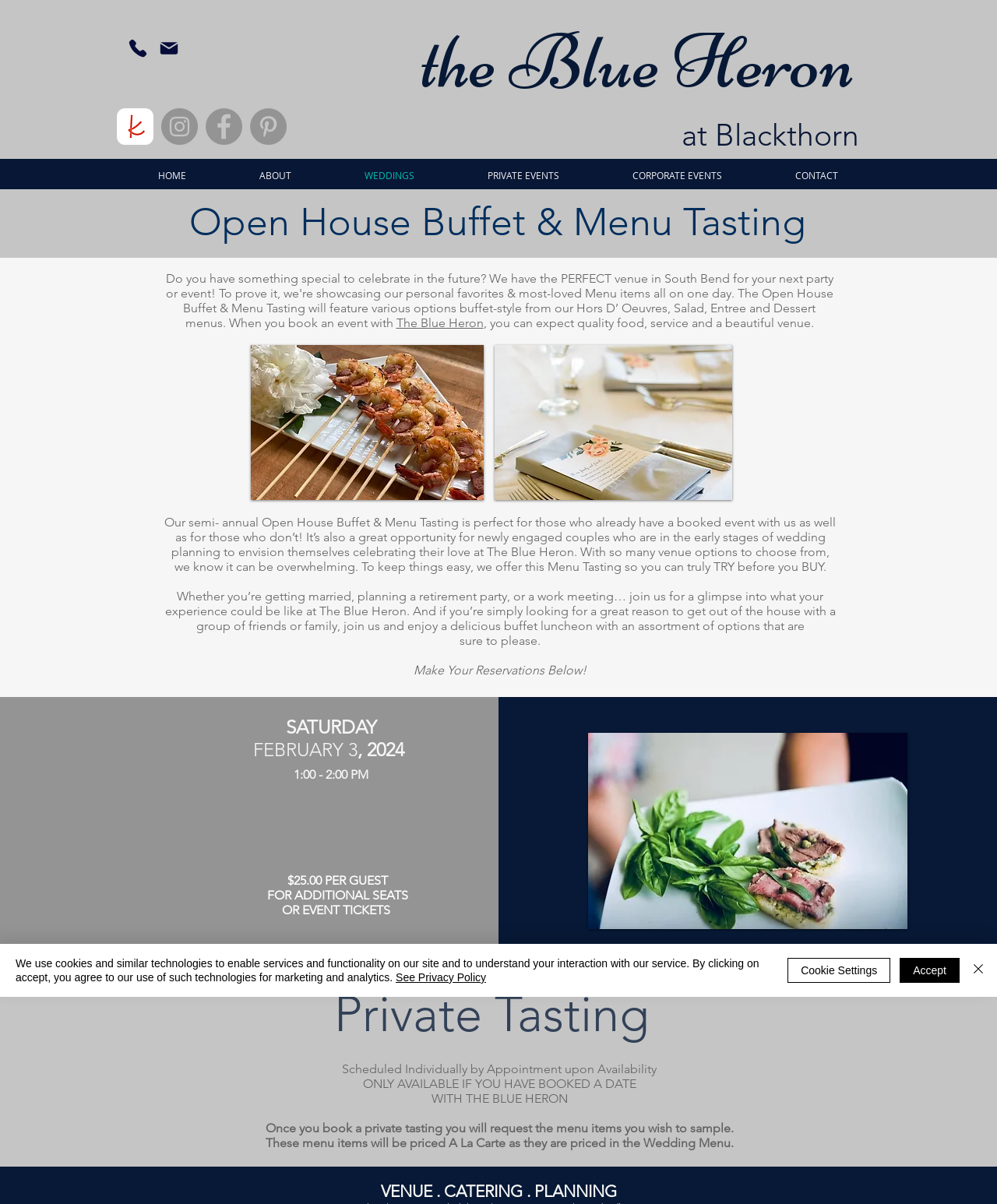Identify the bounding box coordinates of the clickable region to carry out the given instruction: "Make a reservation".

[0.415, 0.55, 0.588, 0.563]